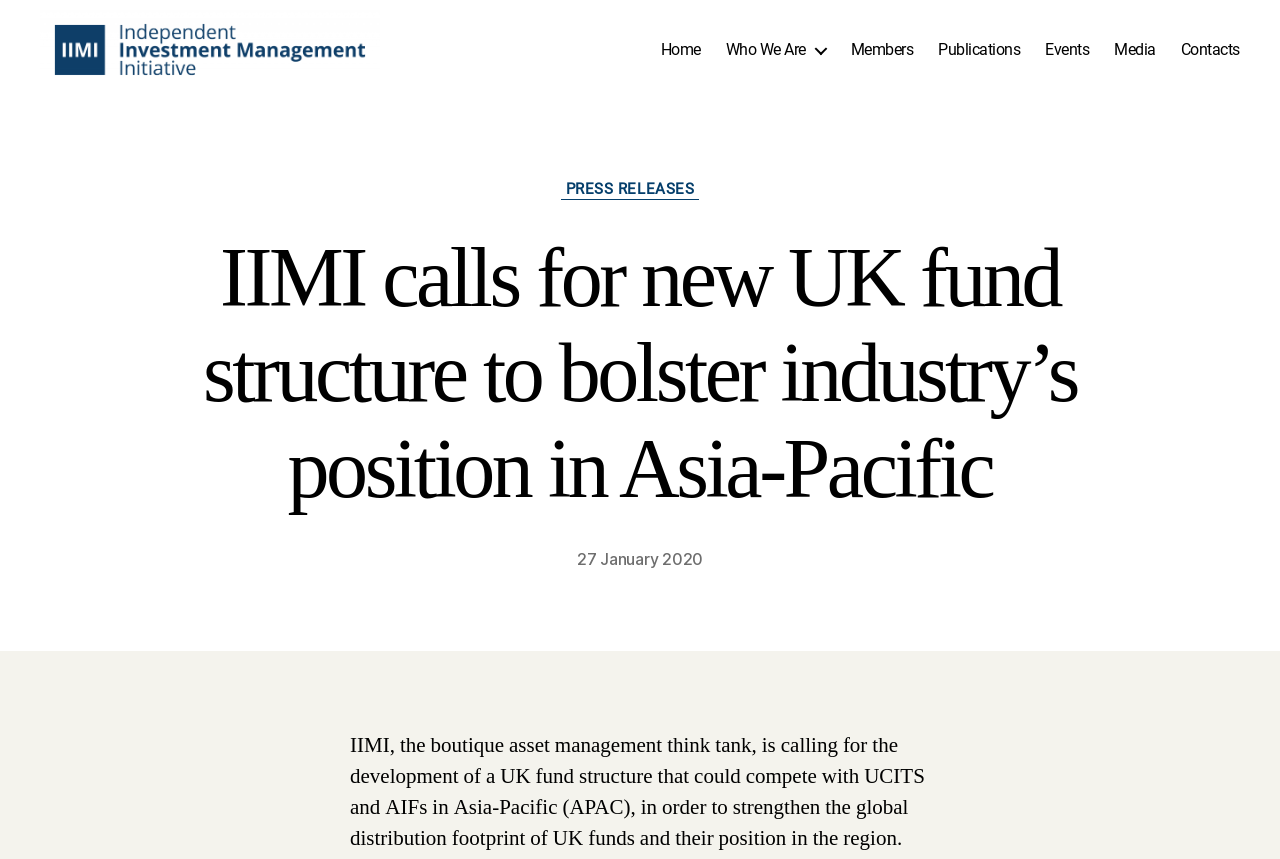Could you provide the bounding box coordinates for the portion of the screen to click to complete this instruction: "read press releases"?

[0.438, 0.21, 0.546, 0.233]